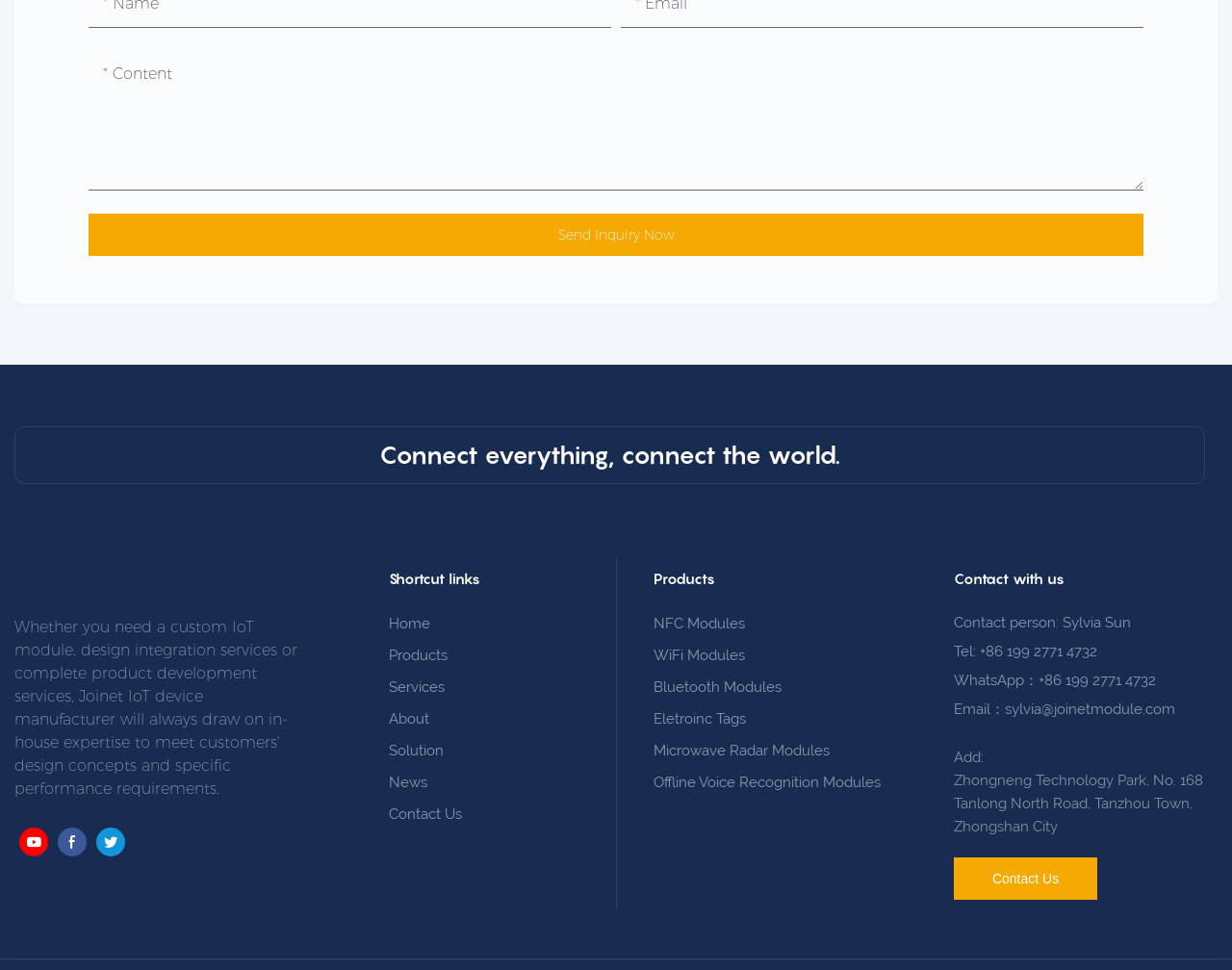Provide a brief response to the question using a single word or phrase: 
How many types of modules are listed under Products?

6